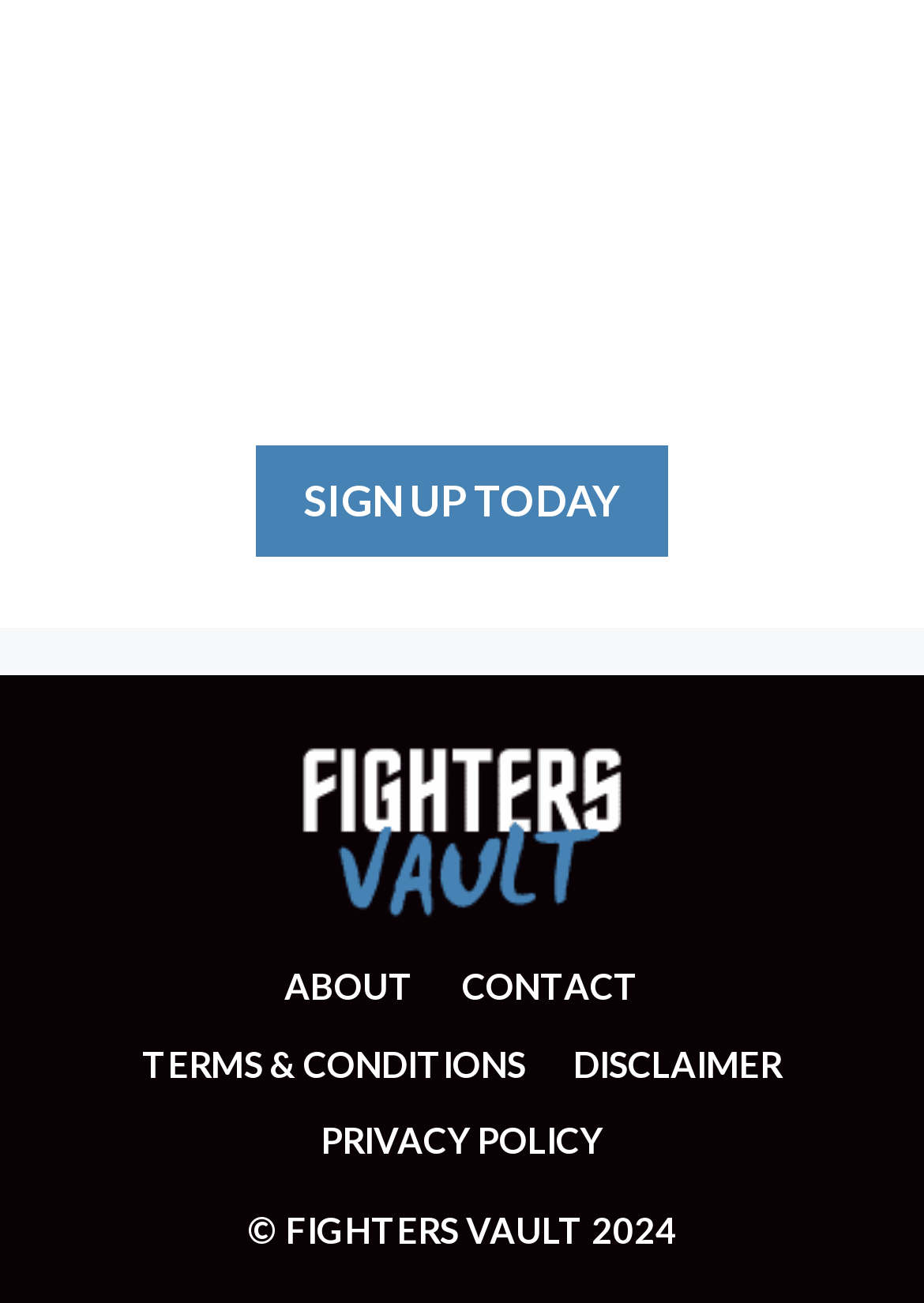With reference to the screenshot, provide a detailed response to the question below:
How many links are in the footer section?

The footer section is identified by the complementary element with the bounding box coordinates [0.077, 0.728, 0.923, 0.905]. Within this section, there are 5 link elements with the texts 'ABOUT', 'CONTACT', 'TERMS & CONDITIONS', 'DISCLAIMER', and 'PRIVACY POLICY'.